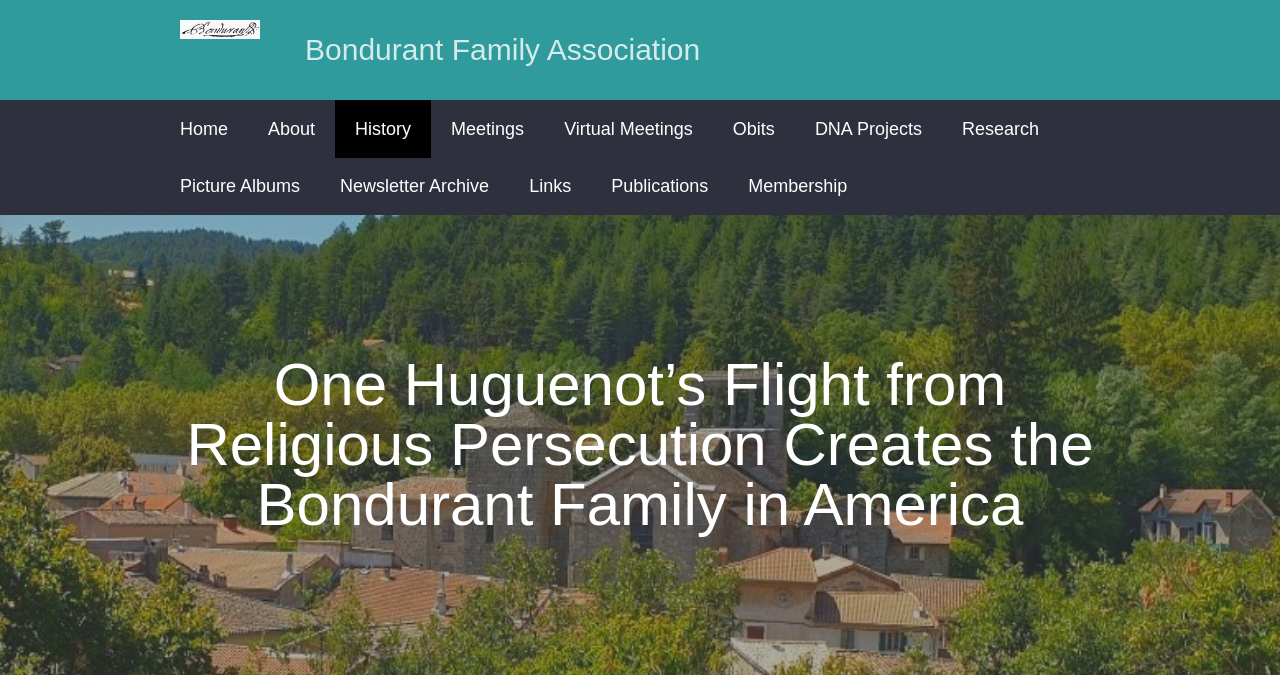What is the topic of the main article on this webpage?
Please give a detailed and elaborate explanation in response to the question.

I looked at the main content area of the webpage and found a heading that describes the topic of the main article, which is about a Huguenot's flight from religious persecution.